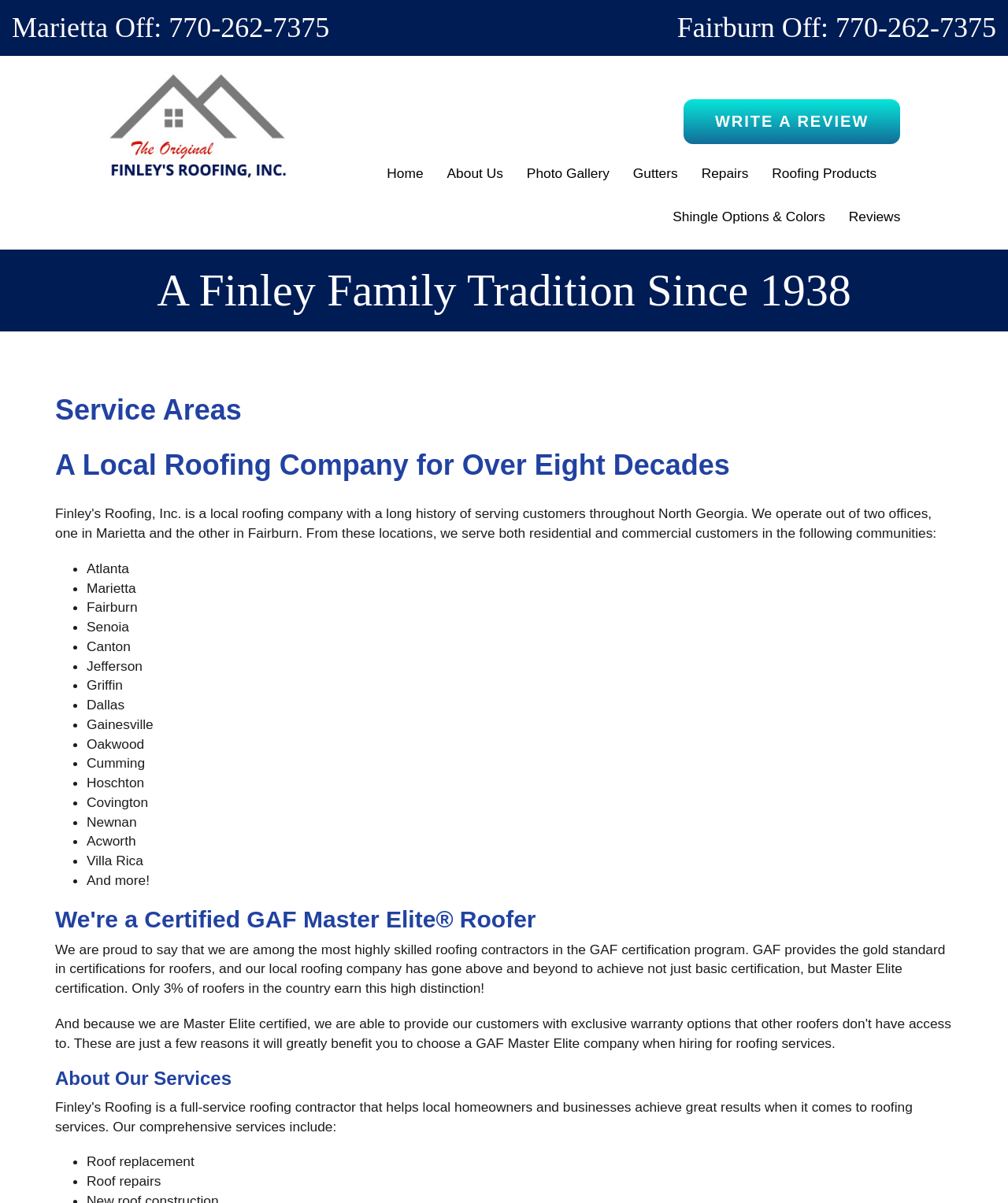Please provide a comprehensive answer to the question based on the screenshot: What is the certification held by the company?

The certification held by the company can be found in the heading element with the text 'We're a Certified GAF Master Elite Roofer', which indicates that the company has achieved the GAF Master Elite certification.